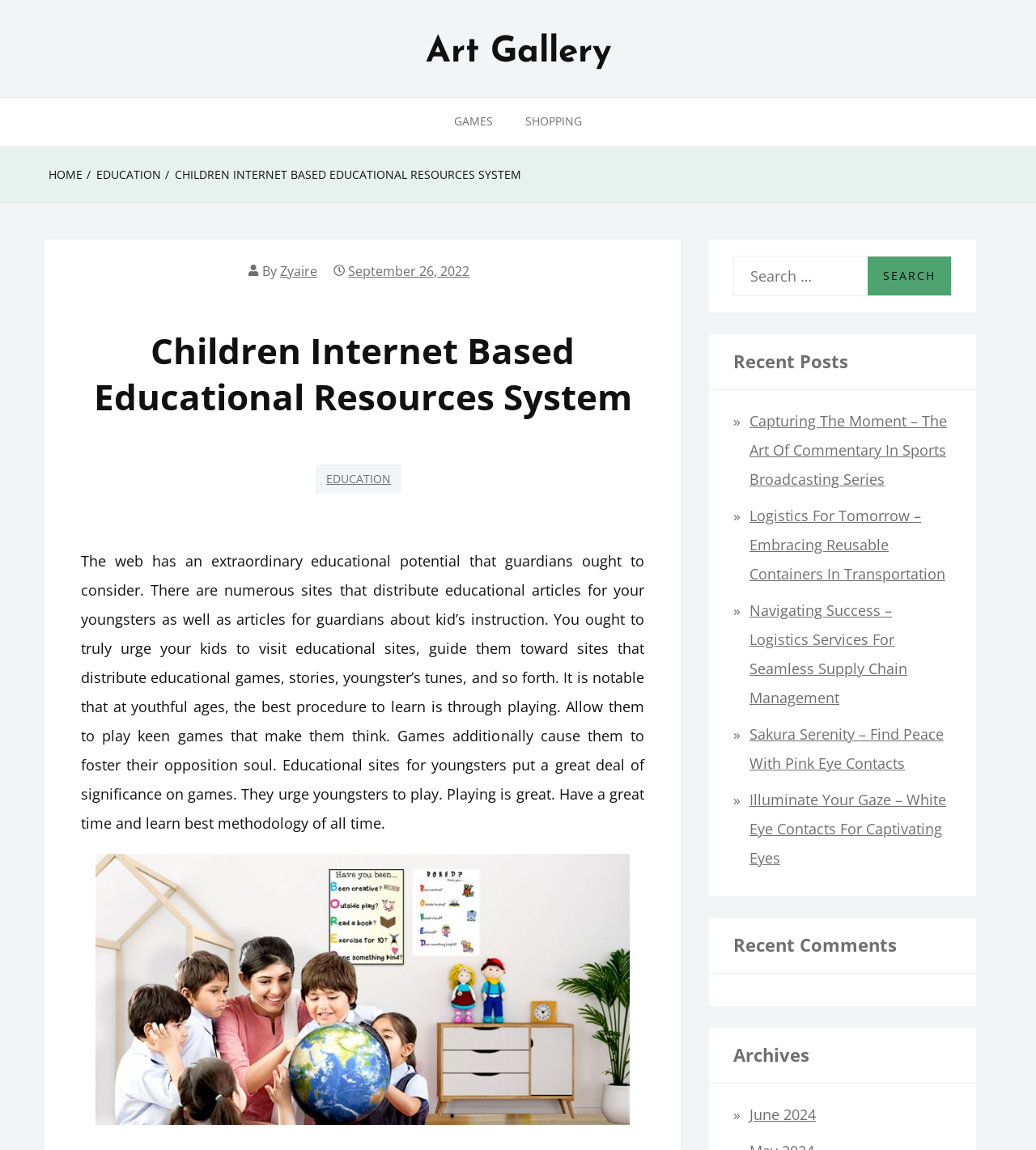Specify the bounding box coordinates of the element's area that should be clicked to execute the given instruction: "Search for something". The coordinates should be four float numbers between 0 and 1, i.e., [left, top, right, bottom].

[0.708, 0.223, 0.919, 0.258]